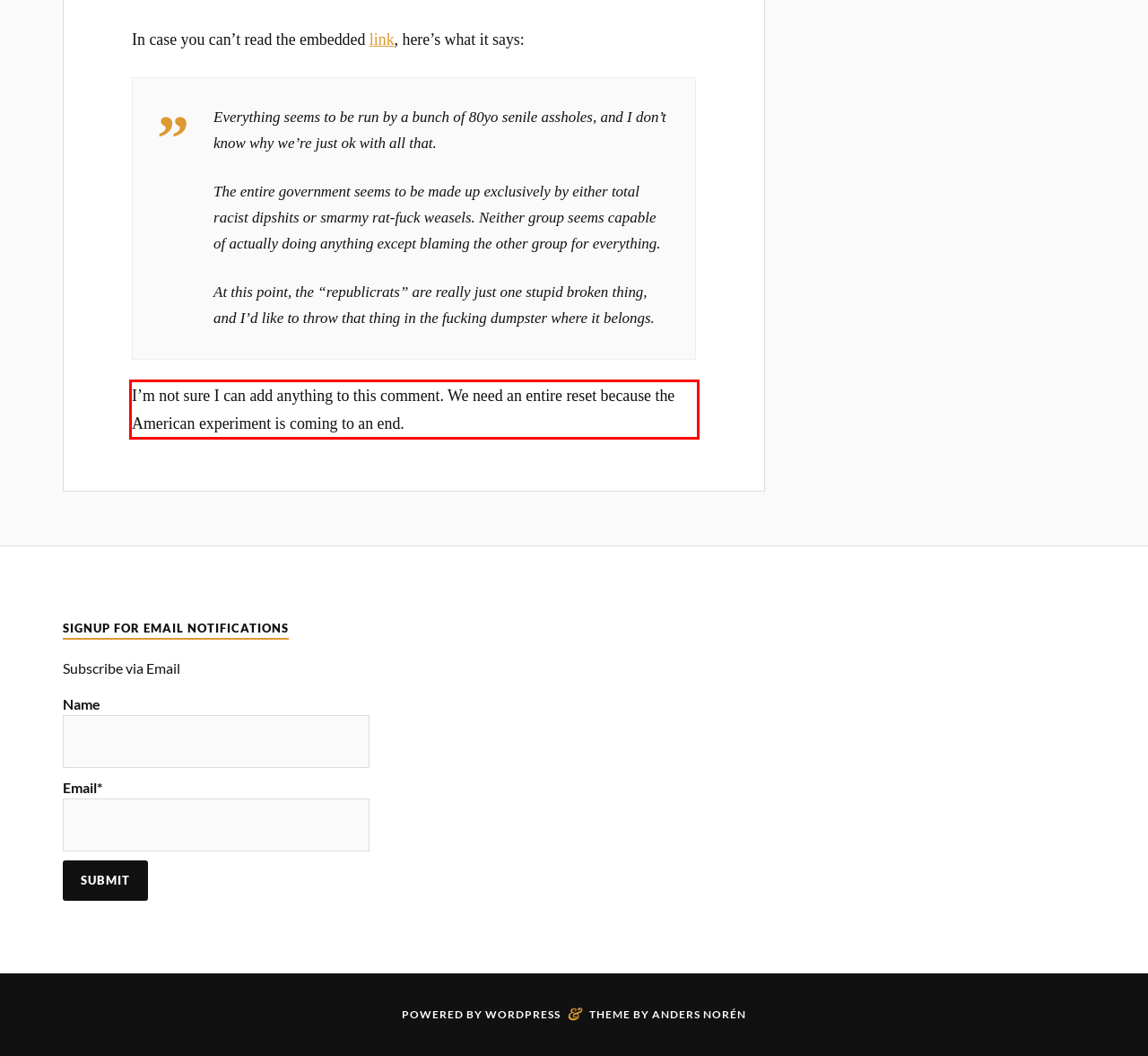Identify the text within the red bounding box on the webpage screenshot and generate the extracted text content.

I’m not sure I can add anything to this comment. We need an entire reset because the American experiment is coming to an end.